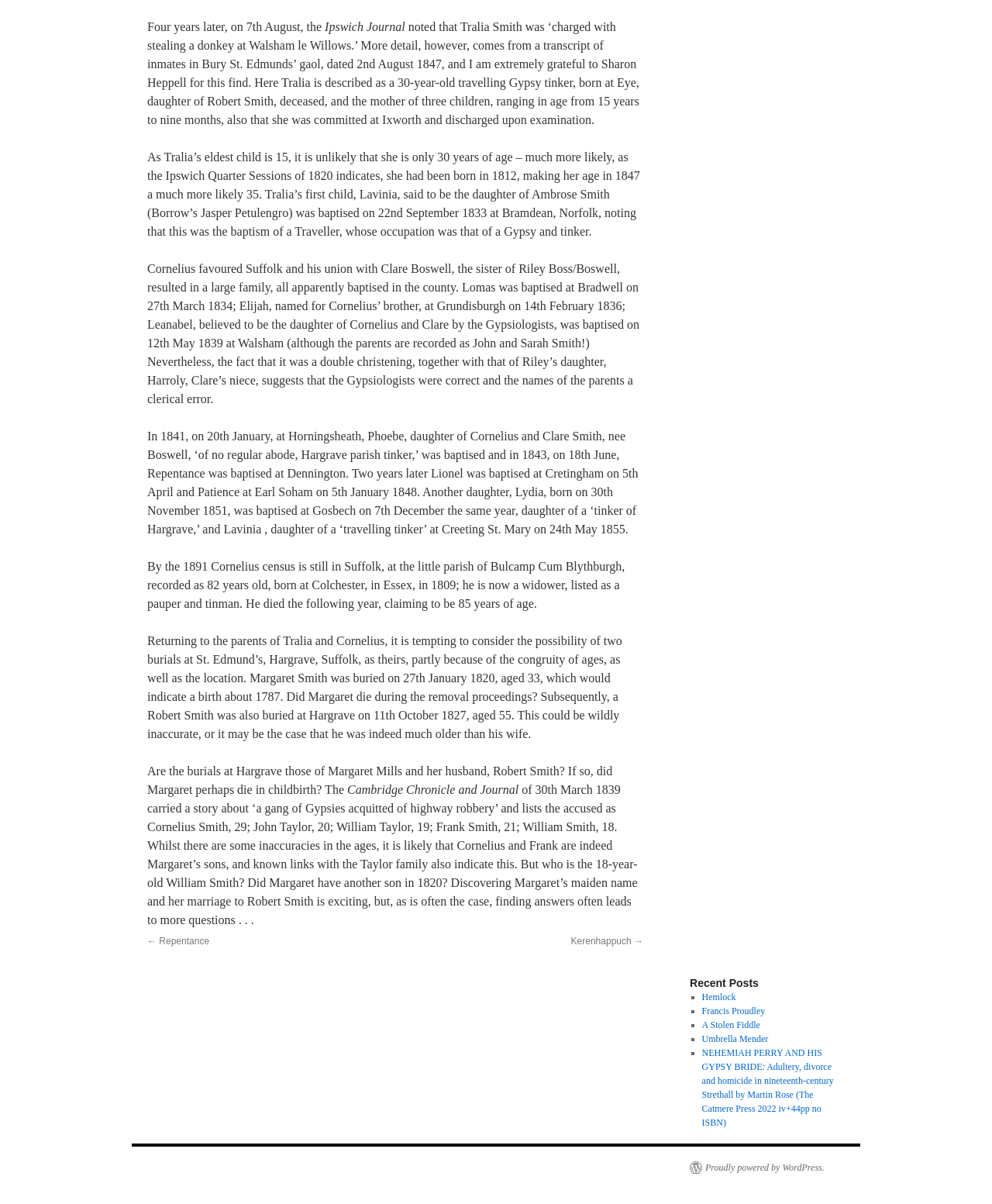Identify the bounding box coordinates of the region that needs to be clicked to carry out this instruction: "Click the link 'Francis Proudley'". Provide these coordinates as four float numbers ranging from 0 to 1, i.e., [left, top, right, bottom].

[0.707, 0.835, 0.771, 0.844]